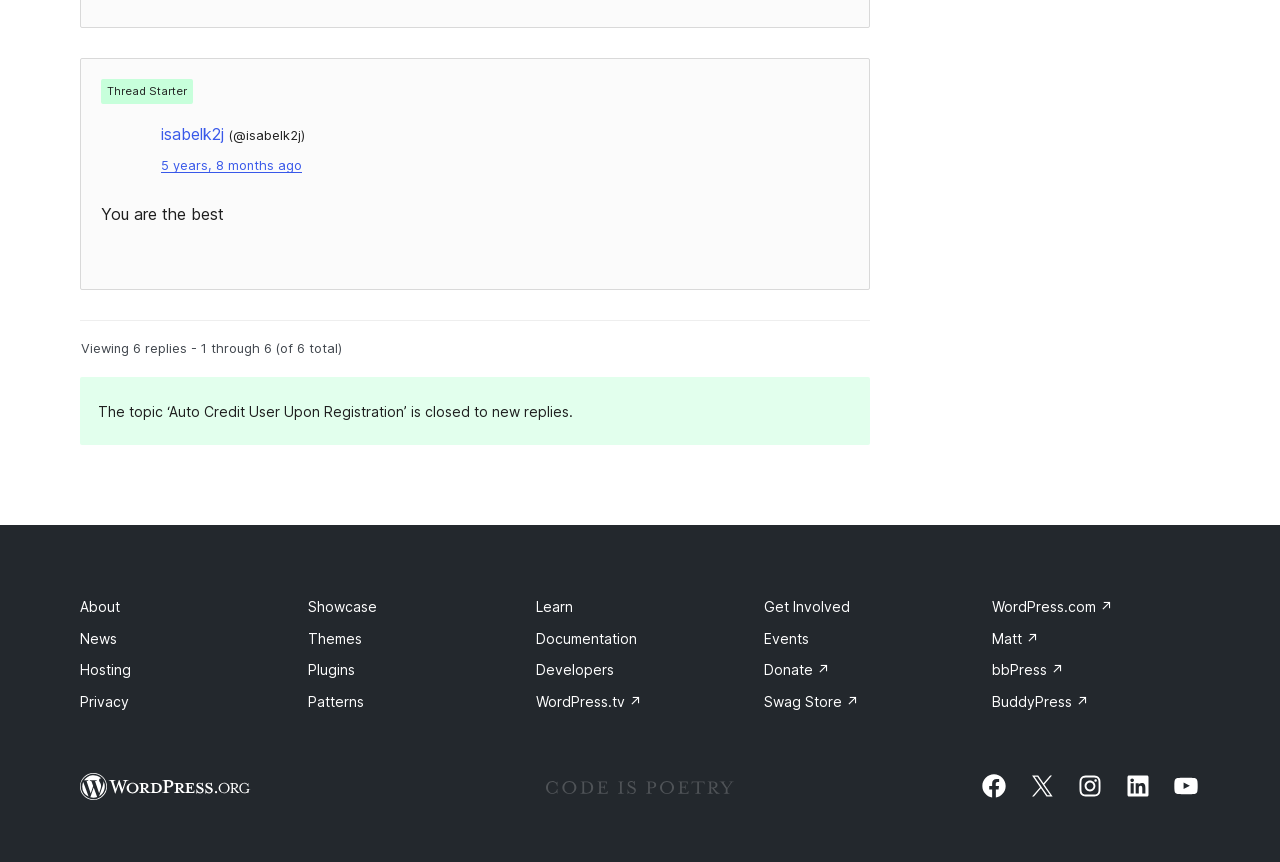Who started the thread?
Refer to the image and provide a concise answer in one word or phrase.

isabelk2j